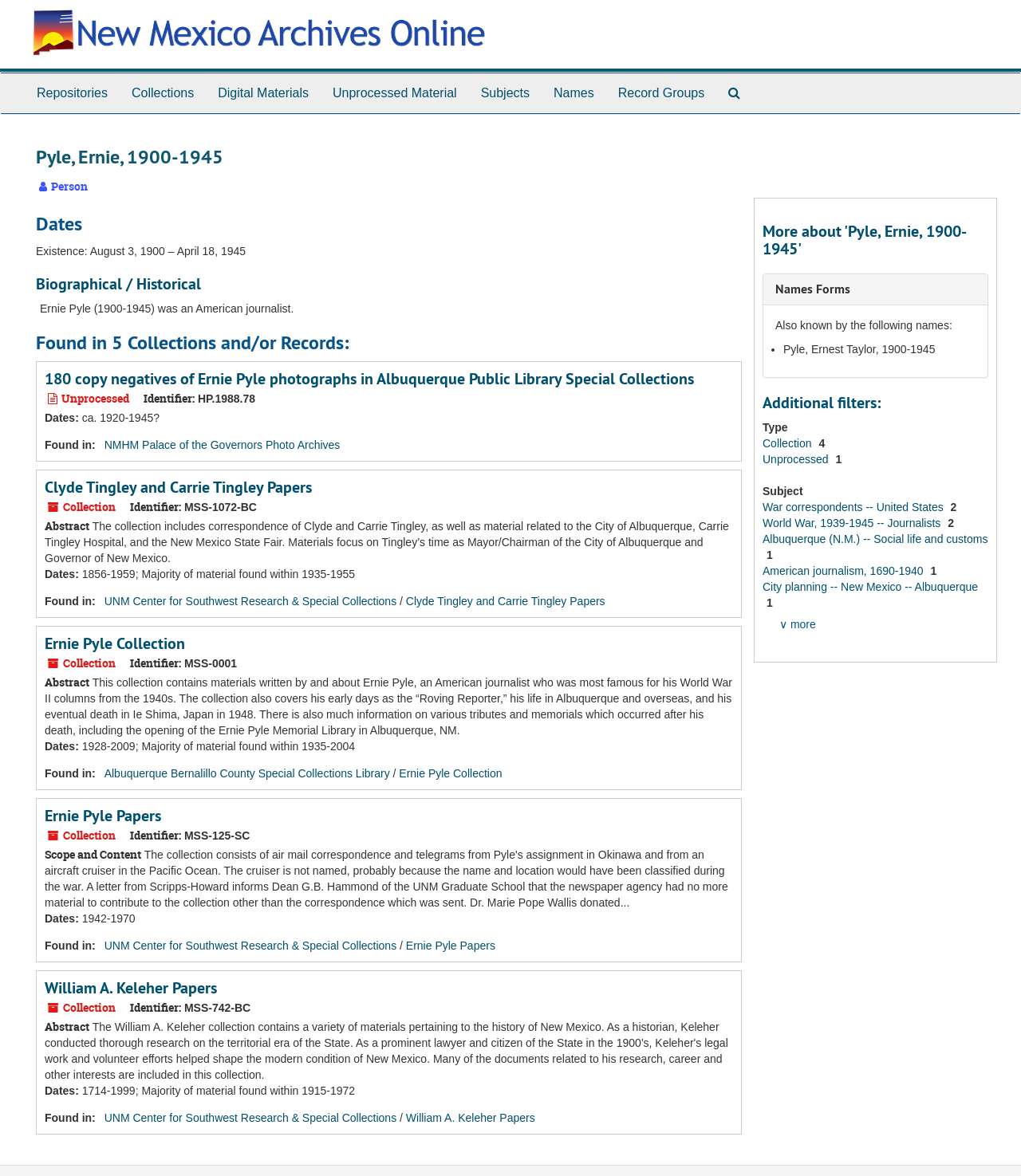Determine the bounding box coordinates of the clickable element to achieve the following action: 'Click on 'Back to NM Archives Online''. Provide the coordinates as four float values between 0 and 1, formatted as [left, top, right, bottom].

[0.023, 0.019, 0.481, 0.03]